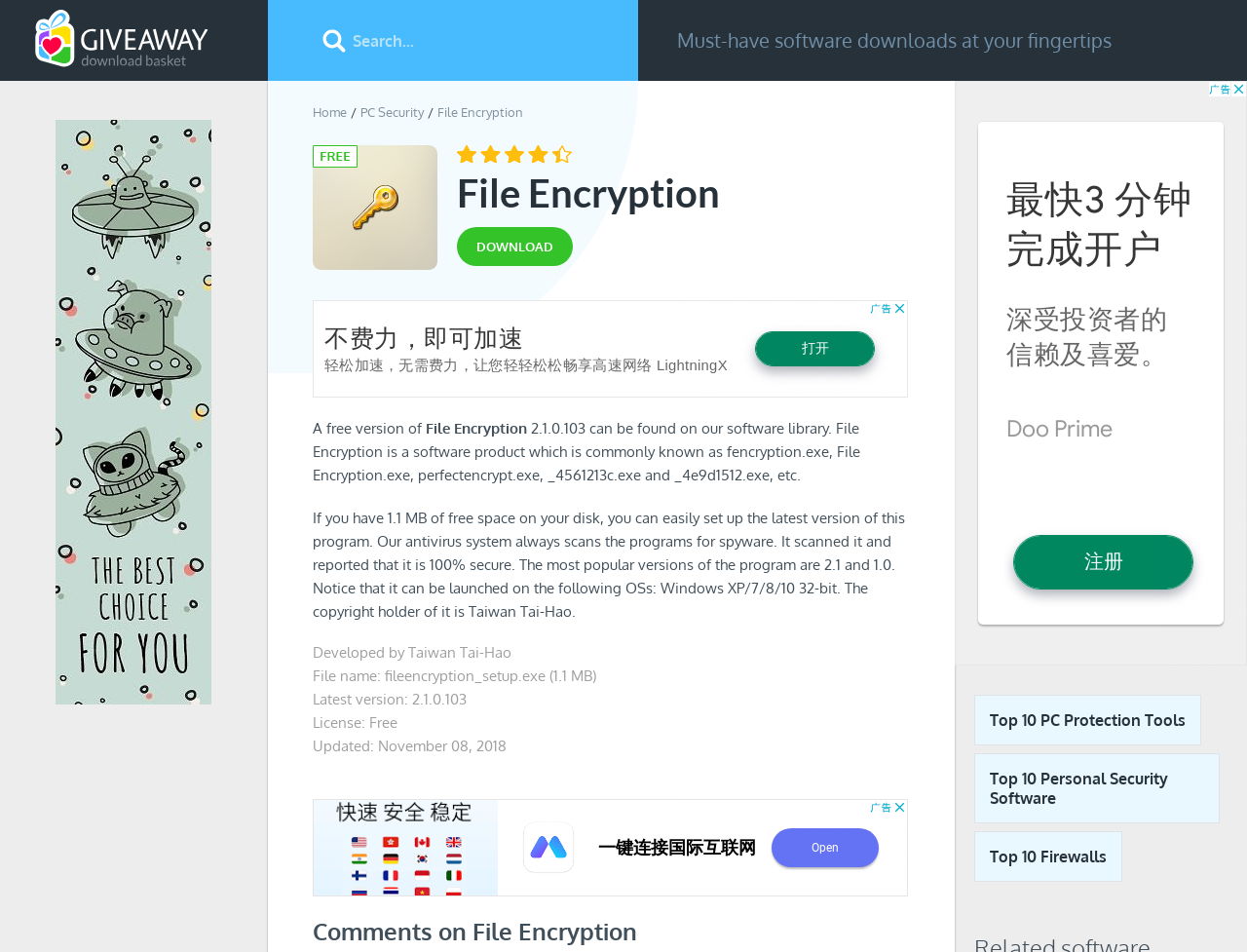Provide the bounding box coordinates in the format (top-left x, top-left y, bottom-right x, bottom-right y). All values are floating point numbers between 0 and 1. Determine the bounding box coordinate of the UI element described as: (adsbygoogle = window.adsbygoogle || []).push({});

[0.766, 0.085, 1.0, 0.699]